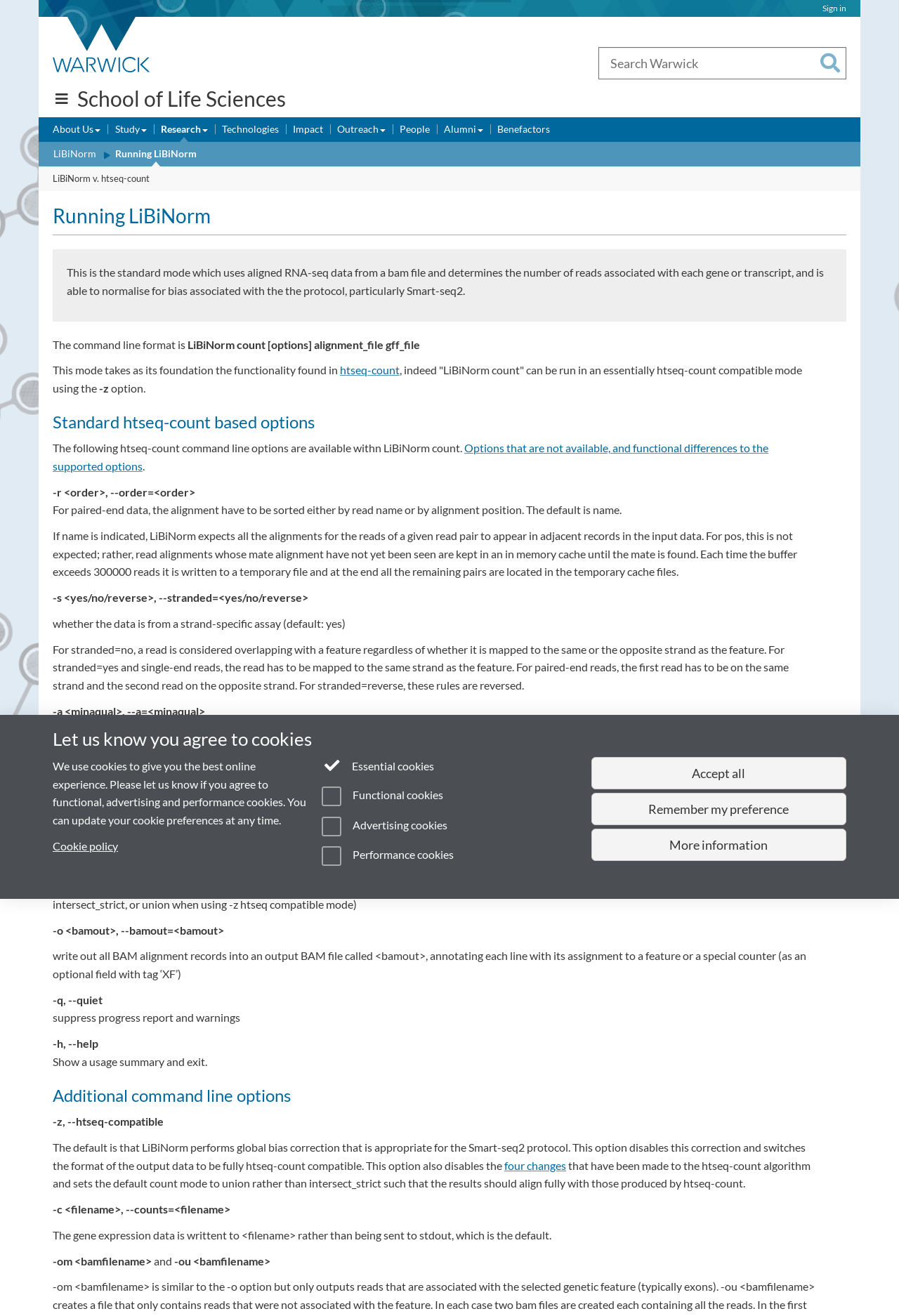Determine the main headline of the webpage and provide its text.

School of Life Sciences